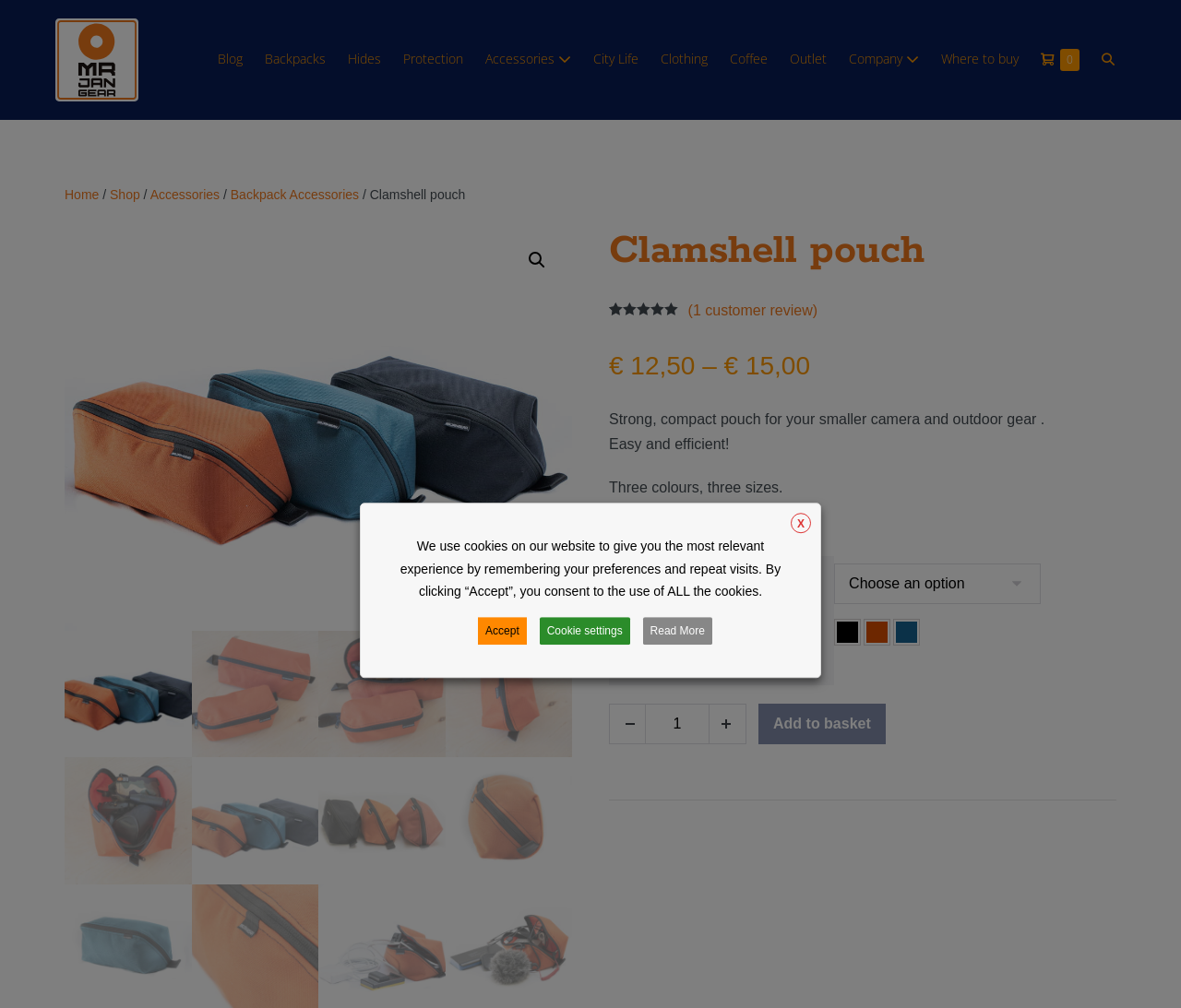Identify the bounding box coordinates of the clickable region required to complete the instruction: "Increase product quantity". The coordinates should be given as four float numbers within the range of 0 and 1, i.e., [left, top, right, bottom].

[0.598, 0.698, 0.632, 0.738]